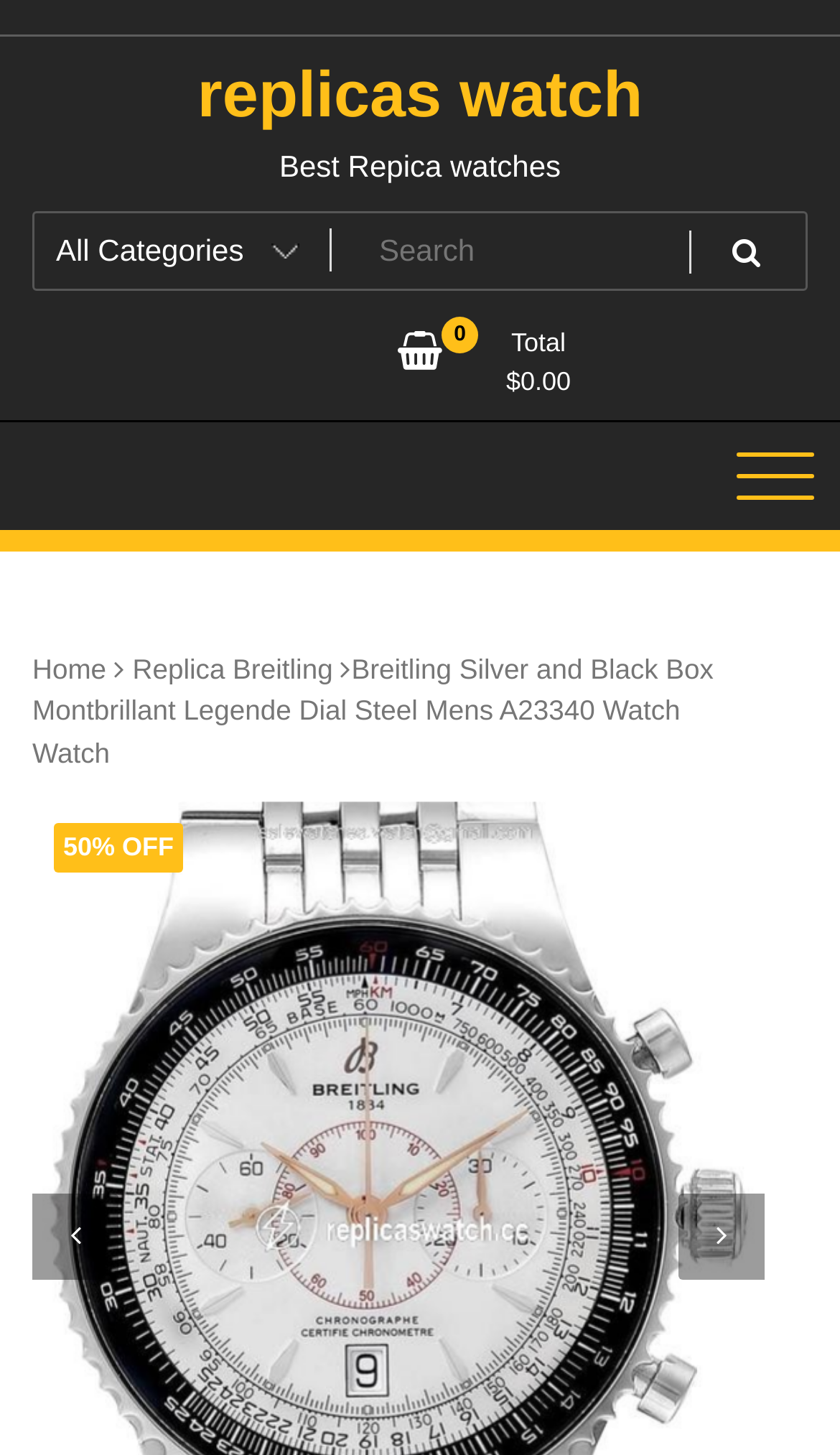Please identify the bounding box coordinates of the area that needs to be clicked to follow this instruction: "View shopping cart".

[0.449, 0.222, 0.731, 0.281]